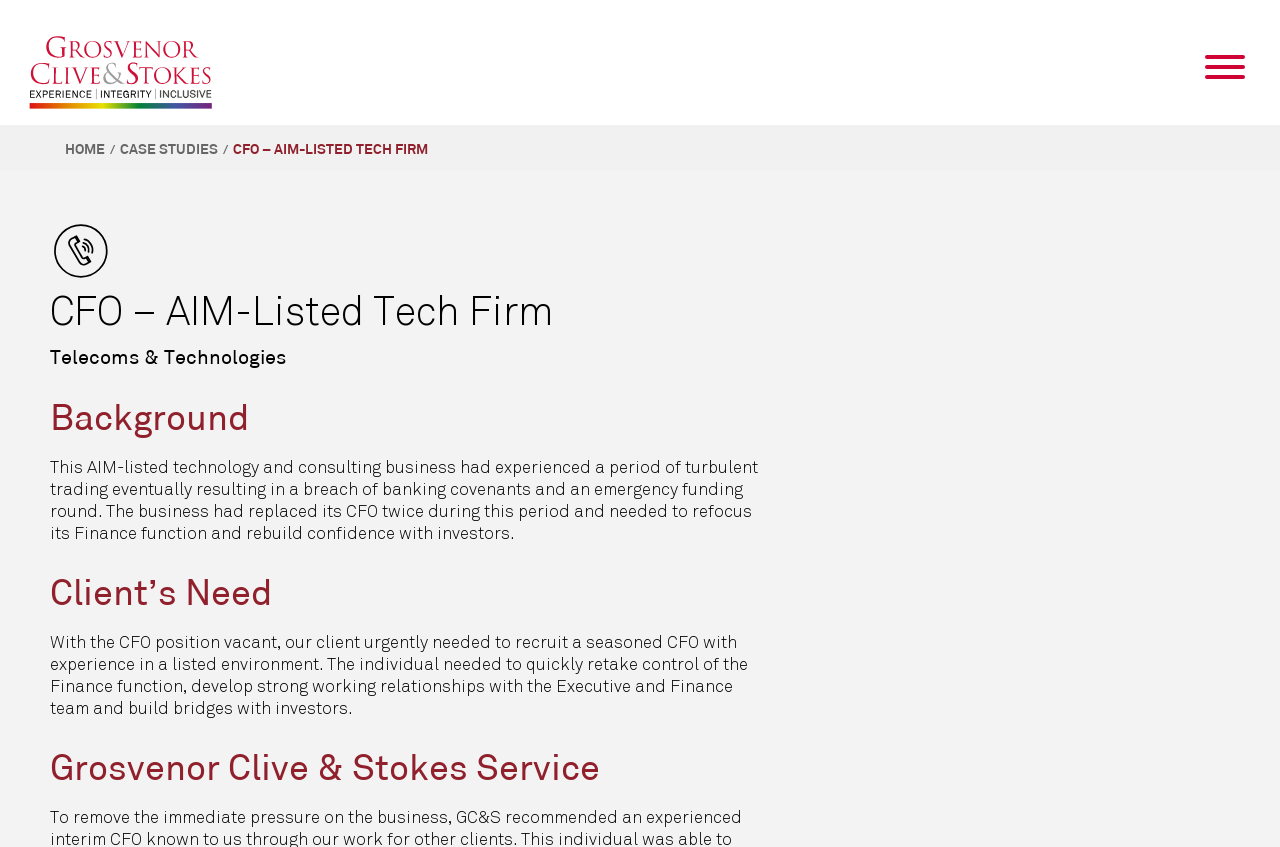How many headings are there in the case study?
Give a one-word or short-phrase answer derived from the screenshot.

5